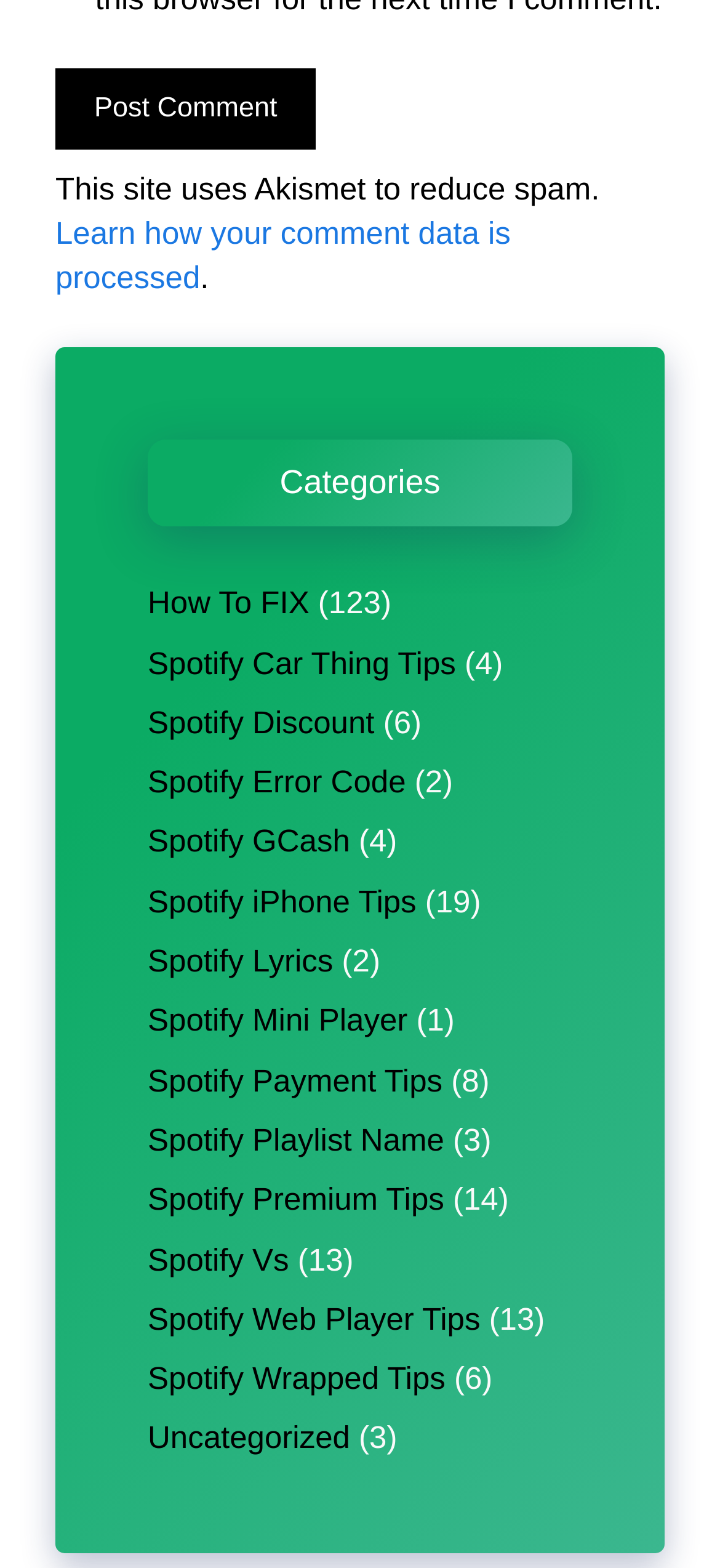Identify the bounding box coordinates of the clickable section necessary to follow the following instruction: "View 'How To FIX' category". The coordinates should be presented as four float numbers from 0 to 1, i.e., [left, top, right, bottom].

[0.205, 0.374, 0.43, 0.396]